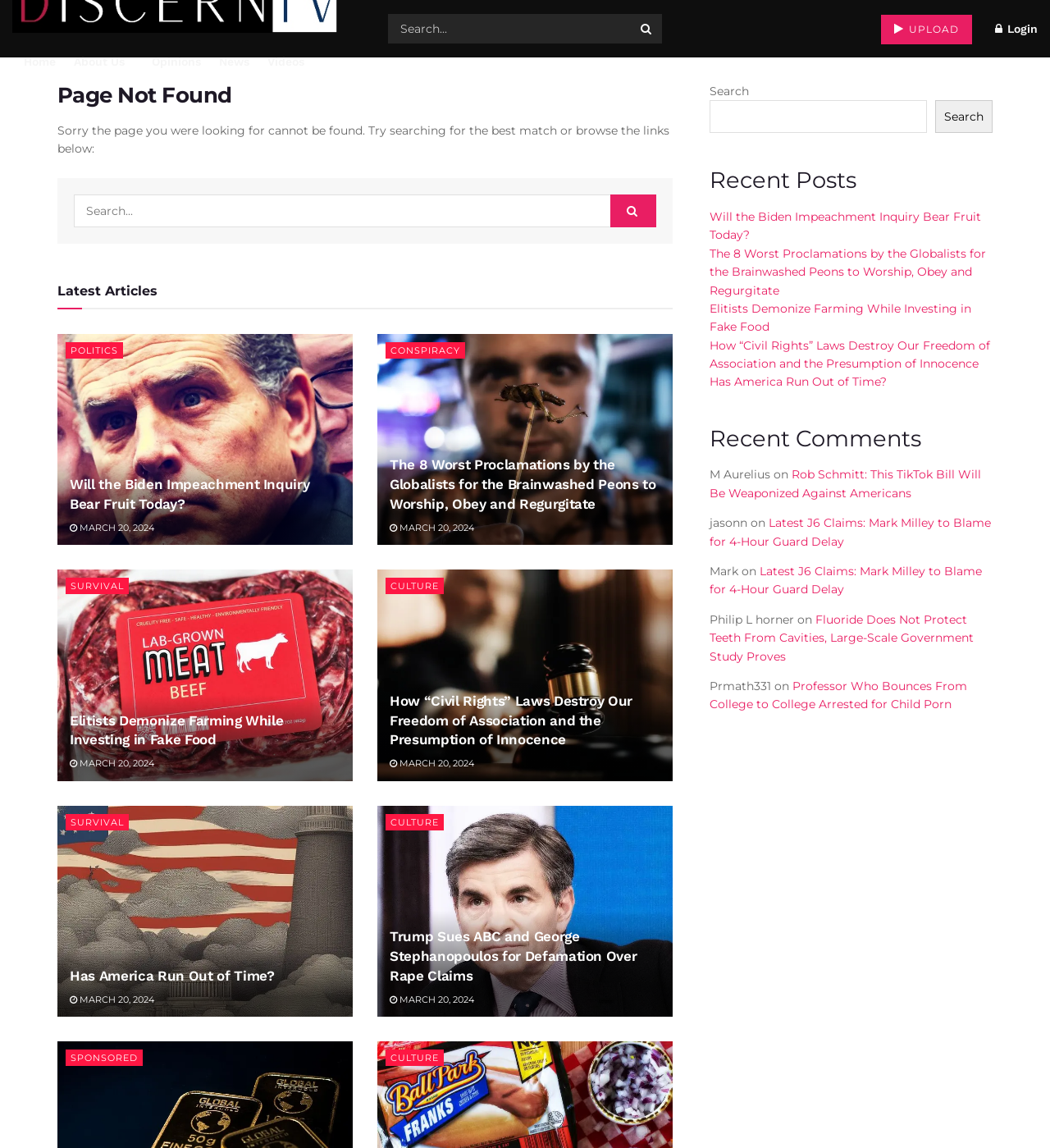Kindly determine the bounding box coordinates of the area that needs to be clicked to fulfill this instruction: "Login to the website".

[0.948, 0.0, 0.988, 0.05]